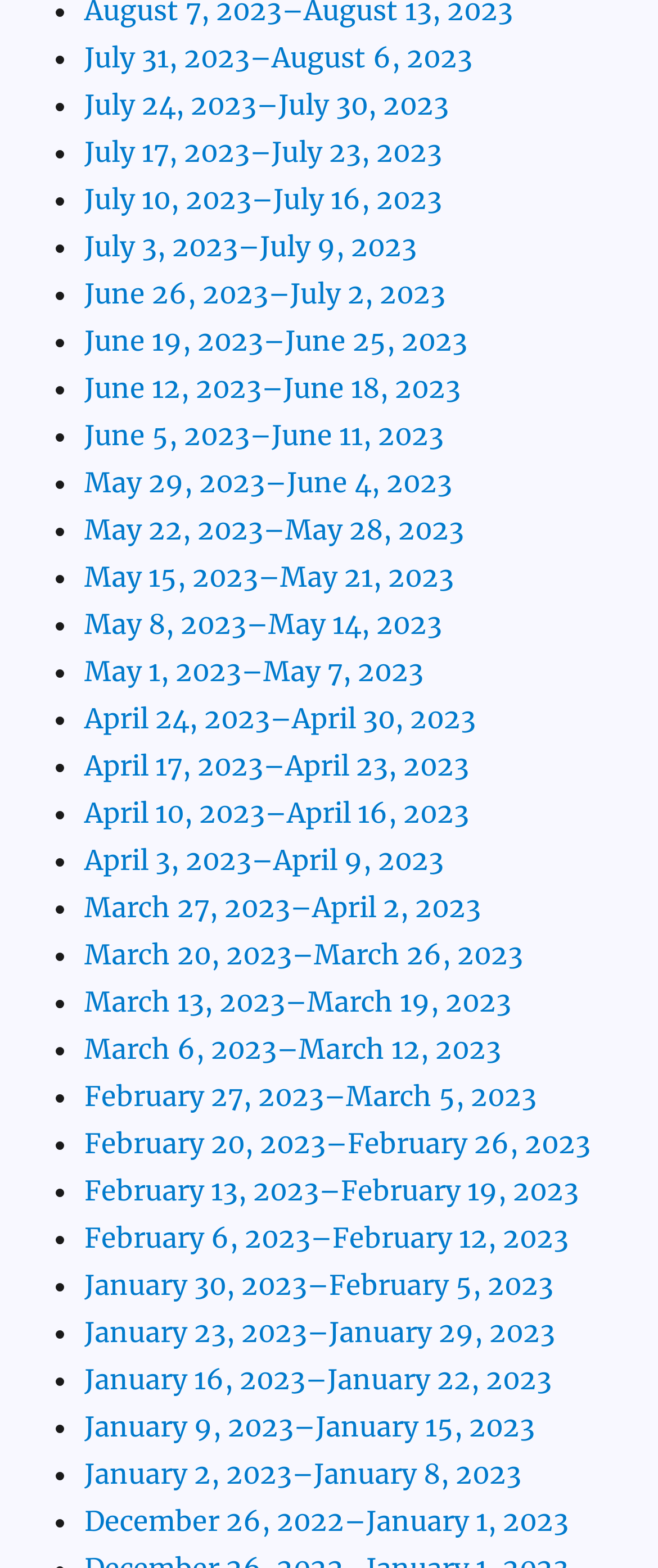Highlight the bounding box coordinates of the region I should click on to meet the following instruction: "View June 26, 2023–July 2, 2023".

[0.128, 0.176, 0.677, 0.197]